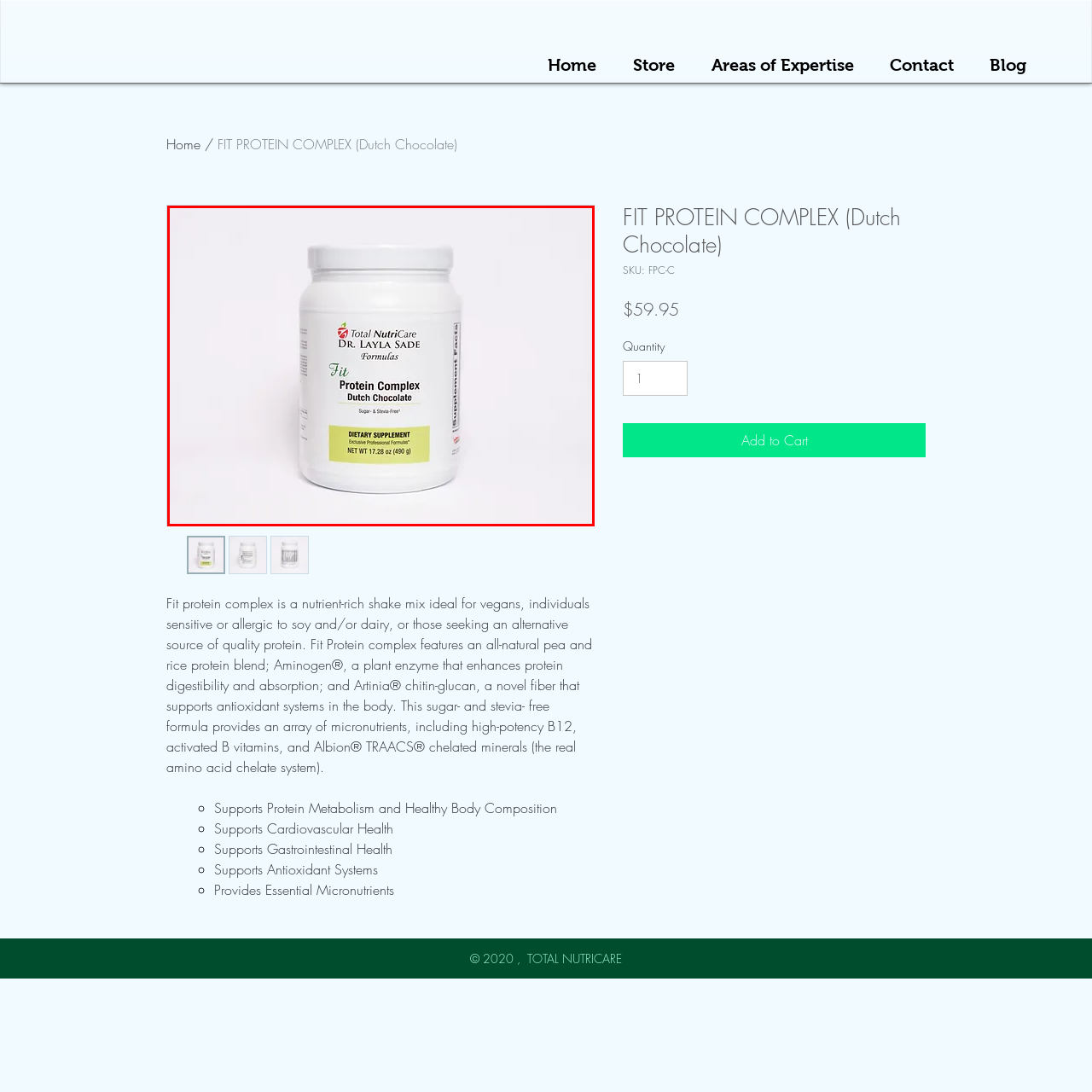Concentrate on the part of the image bordered in red, Is the supplement suitable for vegans? Answer concisely with a word or phrase.

Yes